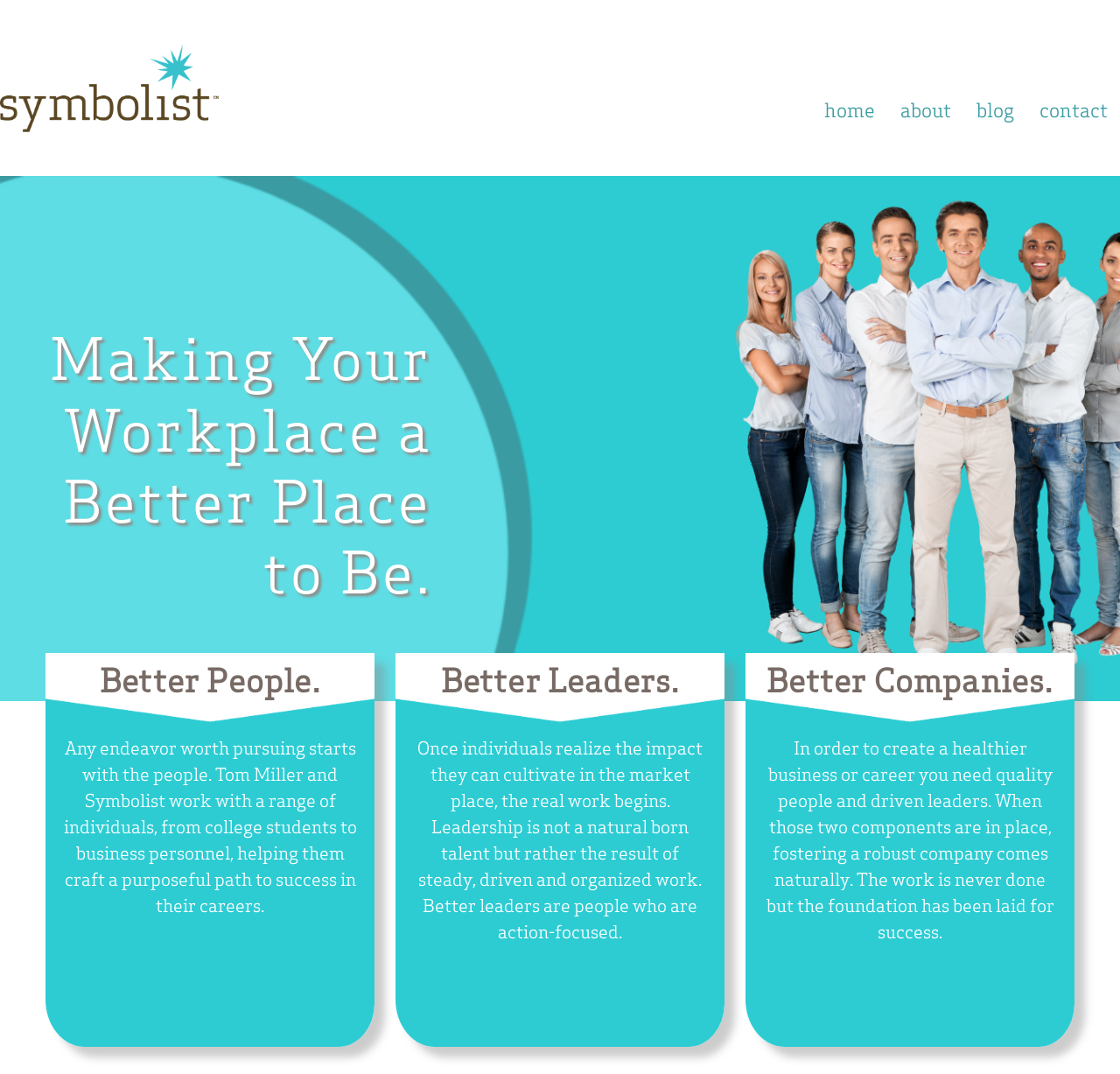What is the characteristic of better leaders?
Respond to the question with a single word or phrase according to the image.

action-focused